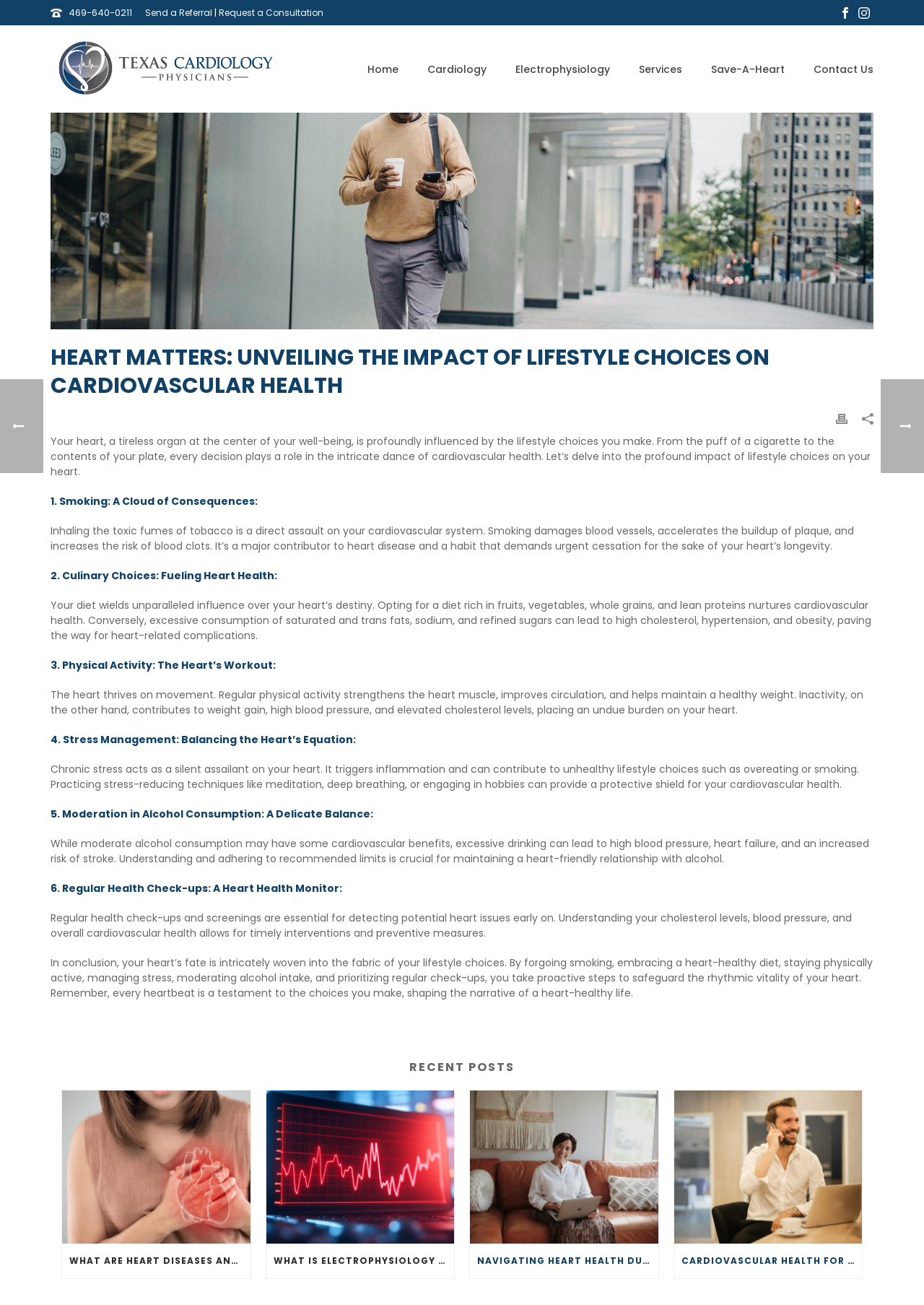Respond to the question below with a concise word or phrase:
What is the recommended approach to alcohol consumption?

Moderation